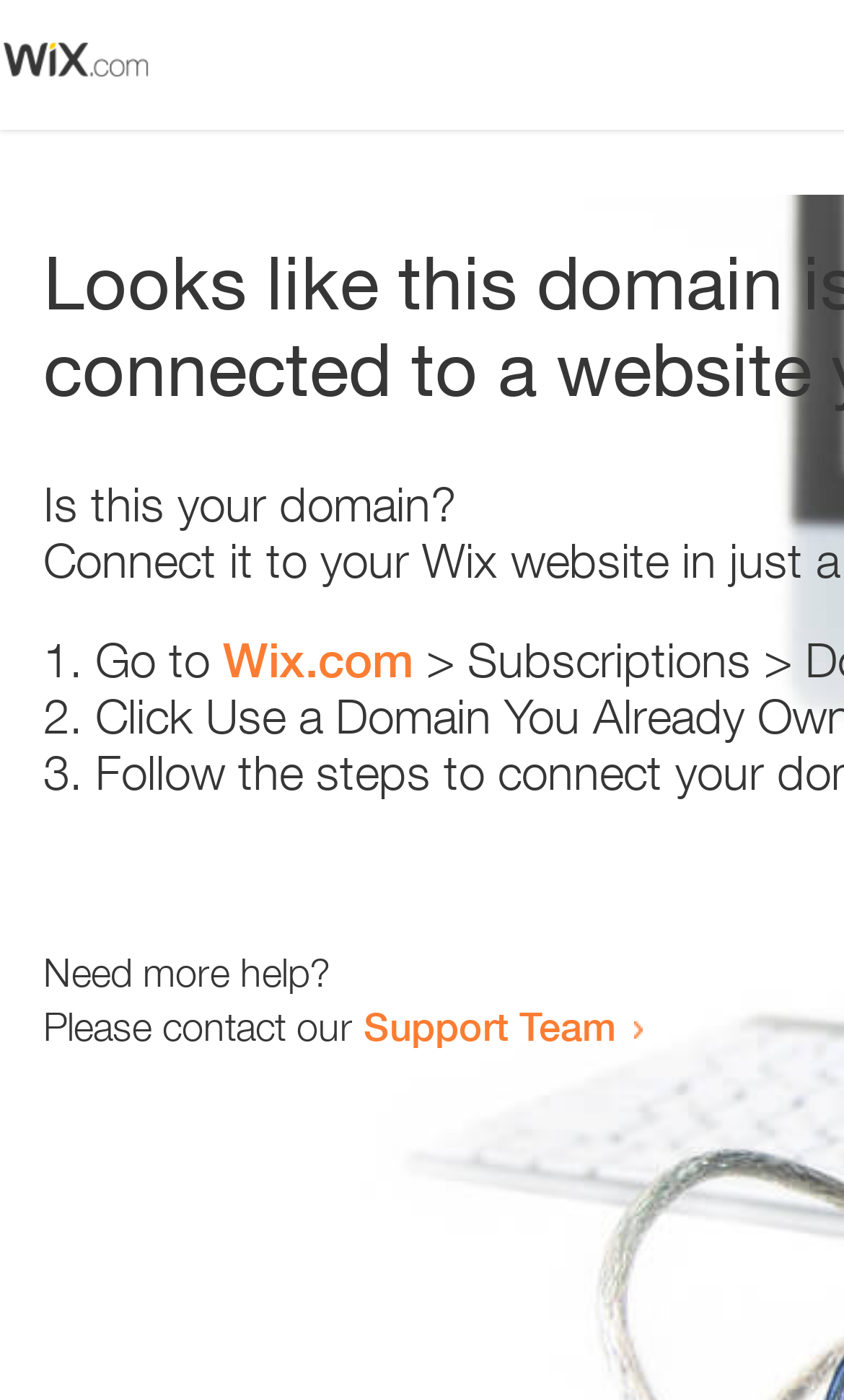Respond with a single word or phrase to the following question: How many list markers are present?

3